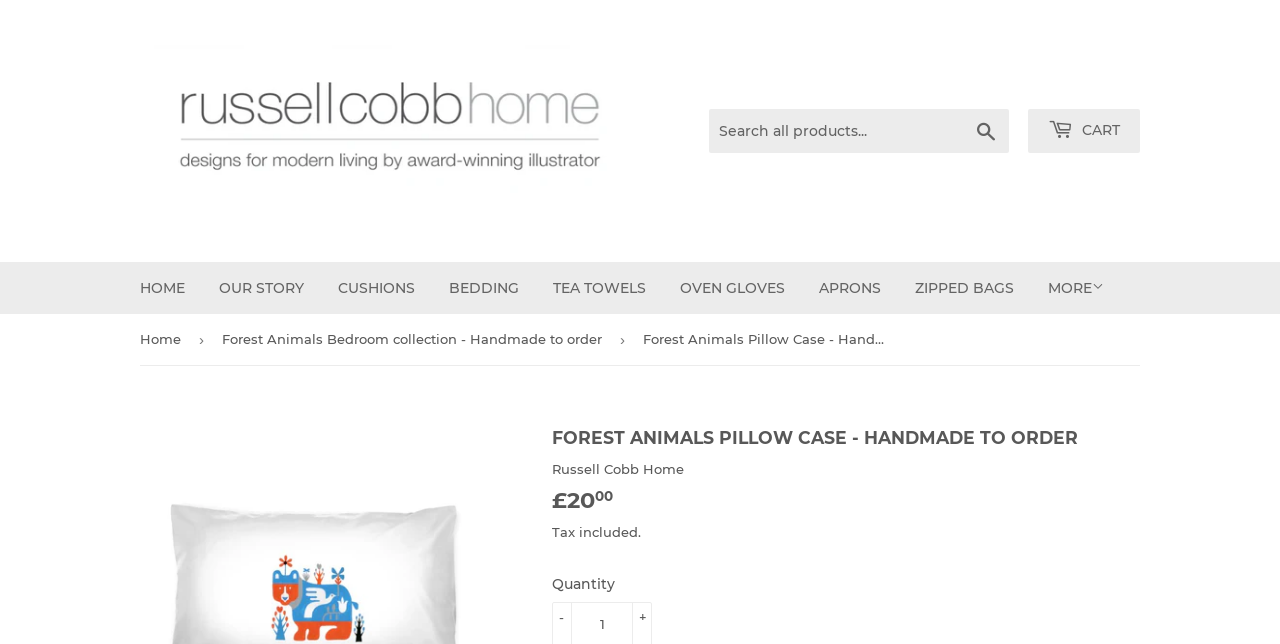What is the current quantity of the pillow case?
Analyze the screenshot and provide a detailed answer to the question.

I found the current quantity of the pillow case by looking at the static text element that contains the quantity information, which is located next to the '+' and '-' buttons.